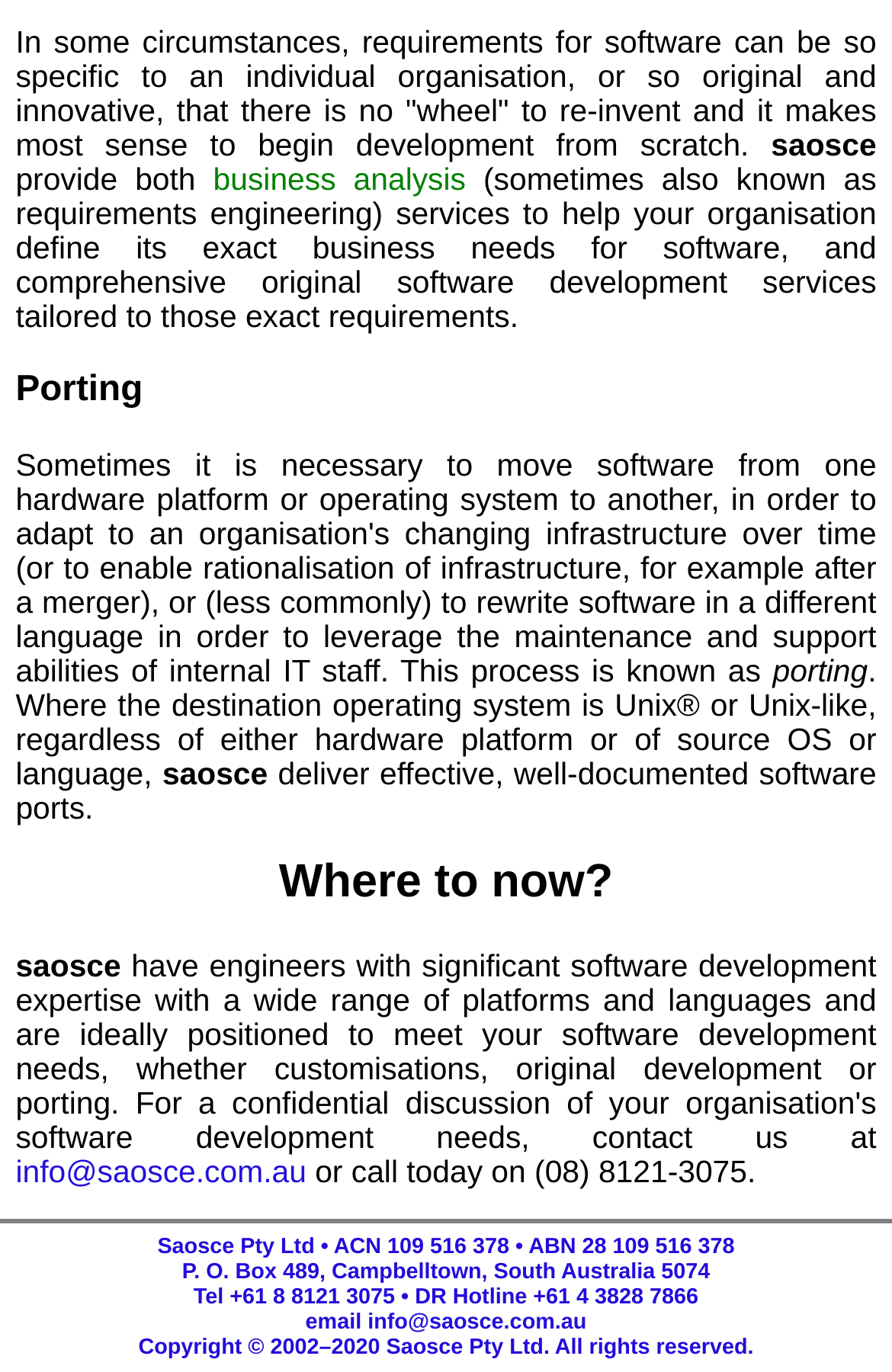What is the company's phone number?
Using the image, answer in one word or phrase.

(08) 8121 3075